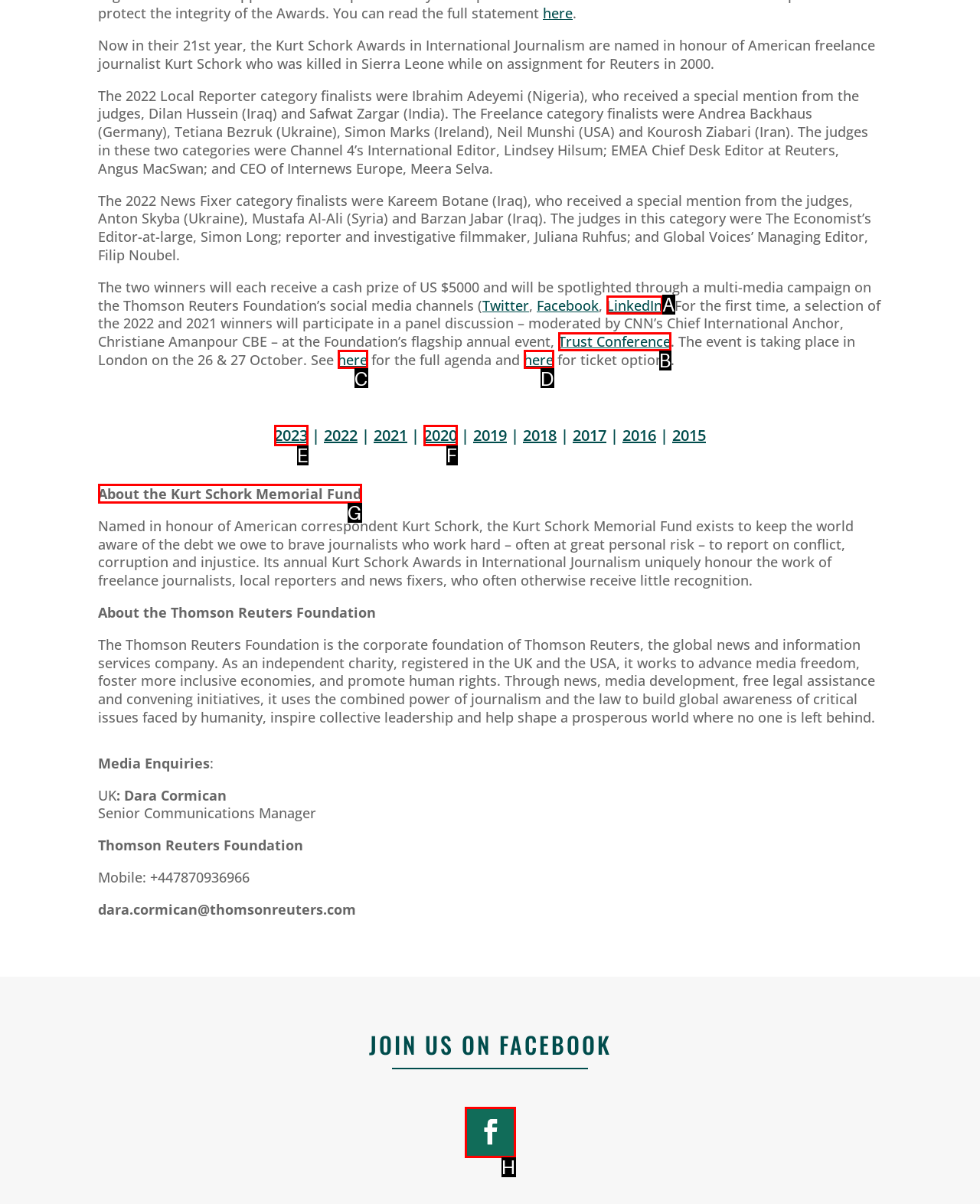Determine the letter of the element to click to accomplish this task: Learn more about the Kurt Schork Memorial Fund. Respond with the letter.

G